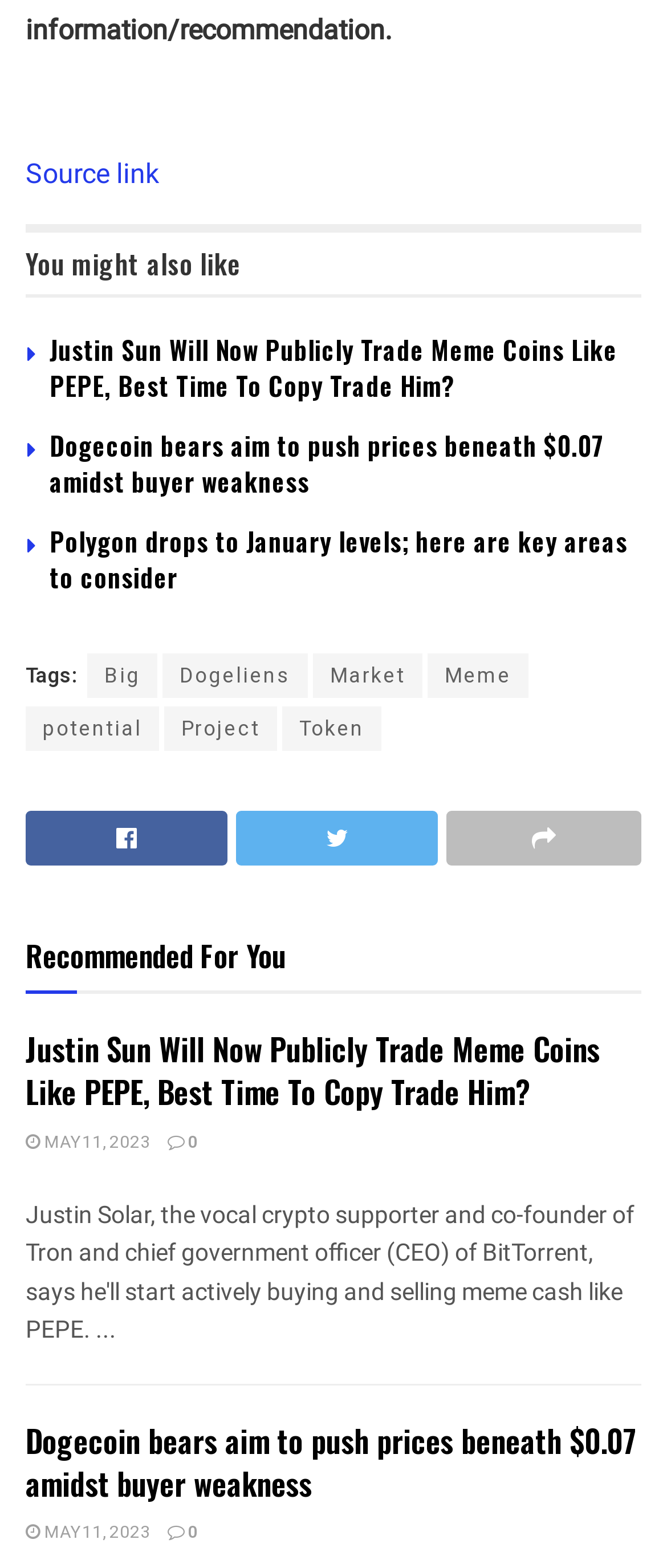Please find the bounding box coordinates of the element's region to be clicked to carry out this instruction: "View July 2021".

None